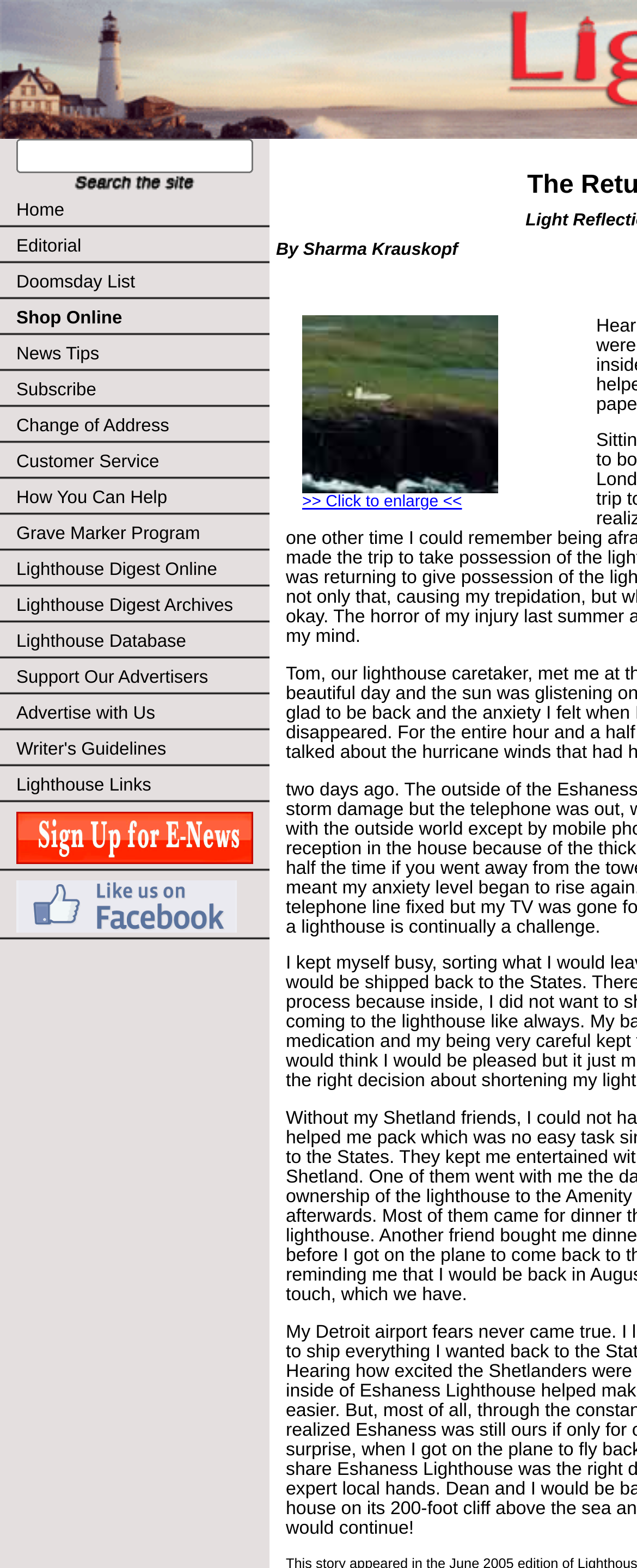Determine the bounding box coordinates of the section I need to click to execute the following instruction: "Enlarge the picture". Provide the coordinates as four float numbers between 0 and 1, i.e., [left, top, right, bottom].

[0.474, 0.307, 0.782, 0.317]